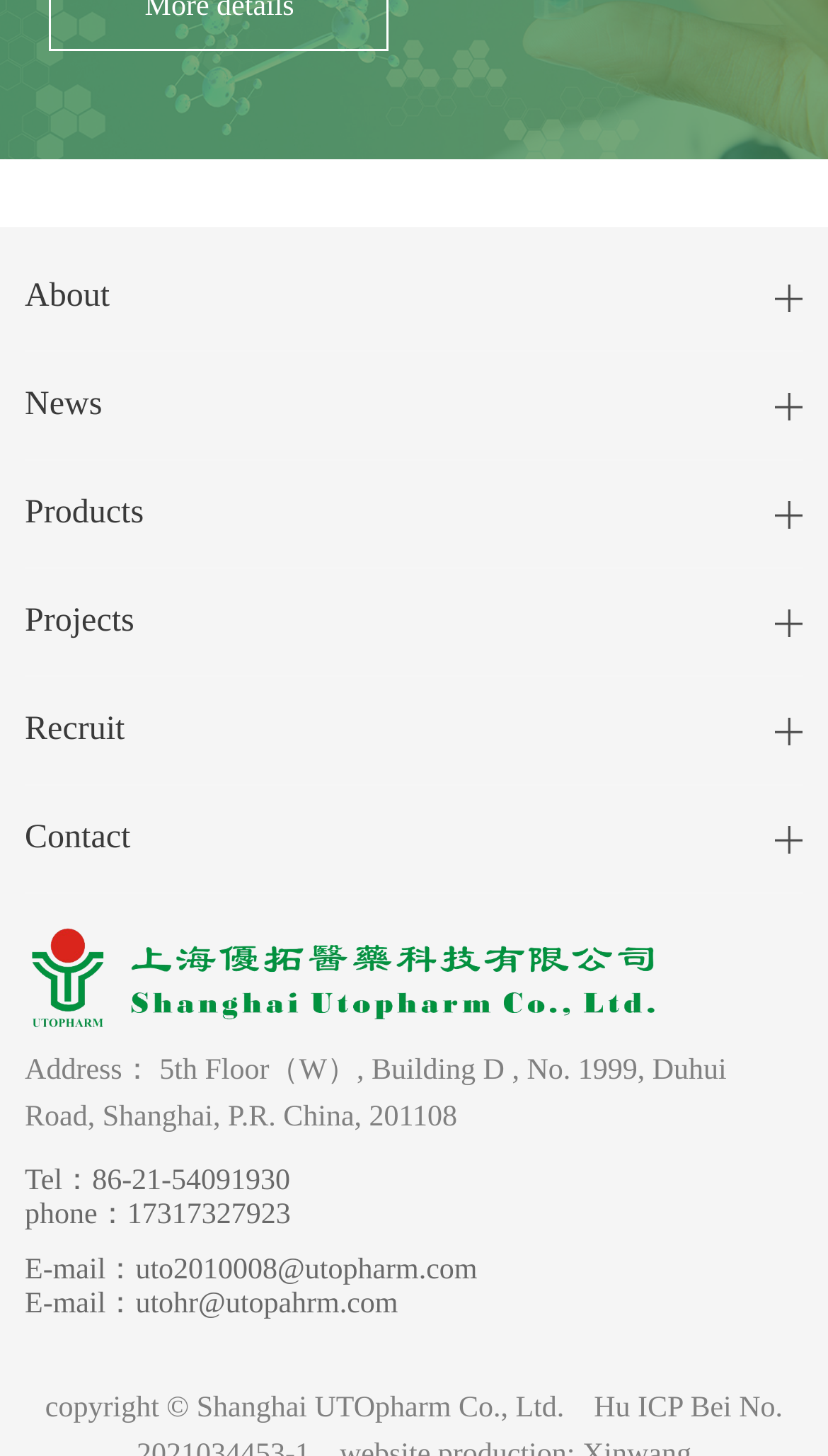Bounding box coordinates must be specified in the format (top-left x, top-left y, bottom-right x, bottom-right y). All values should be floating point numbers between 0 and 1. What are the bounding box coordinates of the UI element described as: Projects

[0.03, 0.391, 0.97, 0.465]